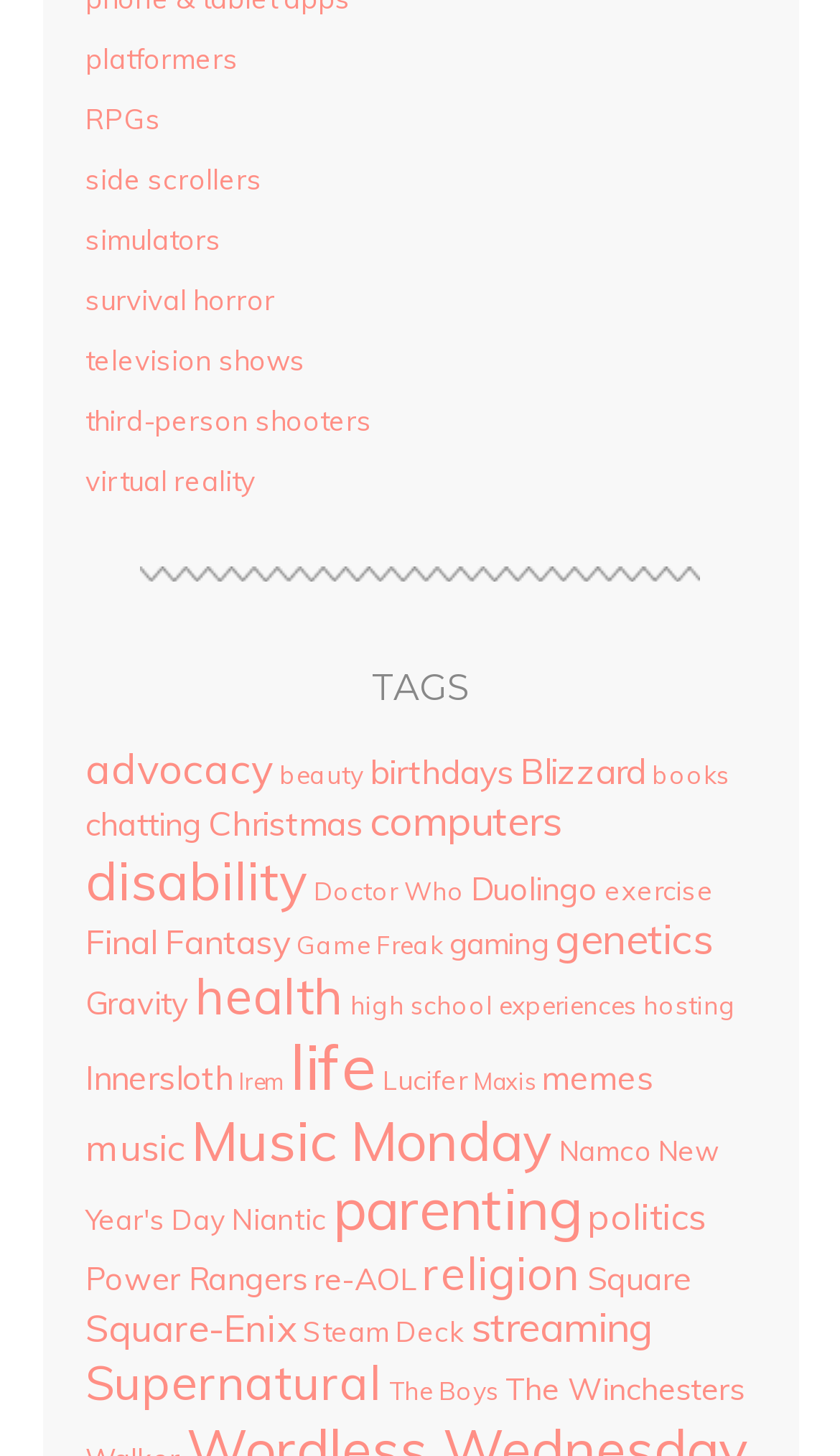Using the provided element description: "high school experiences", determine the bounding box coordinates of the corresponding UI element in the screenshot.

[0.417, 0.679, 0.758, 0.701]